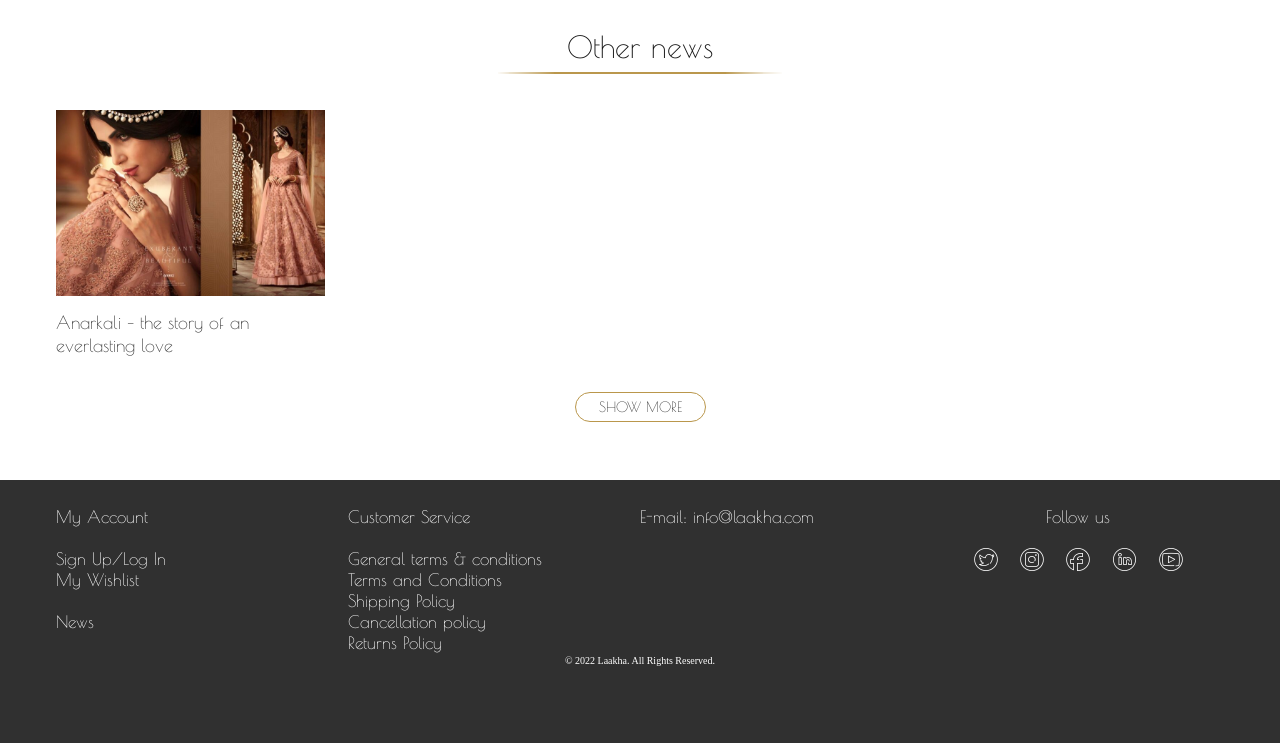Find the bounding box coordinates of the UI element according to this description: "General terms & conditions".

[0.272, 0.739, 0.423, 0.764]